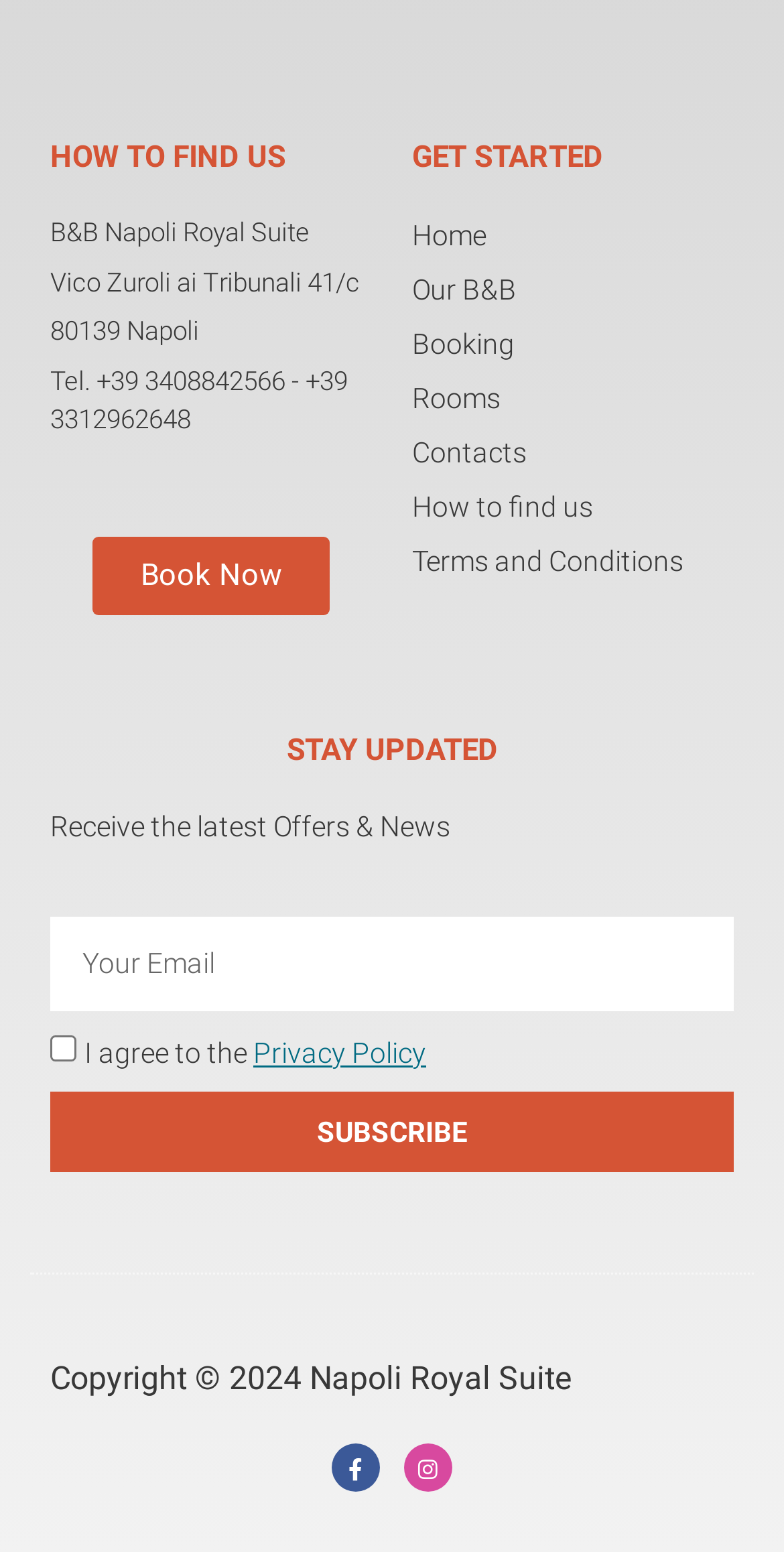How many links are there in the 'GET STARTED' section?
Please give a detailed and thorough answer to the question, covering all relevant points.

I counted the number of link elements under the 'GET STARTED' heading, which are 'Home', 'Our B&B', 'Booking', 'Rooms', 'Contacts', 'How to find us', and 'Terms and Conditions', totaling 7 links.